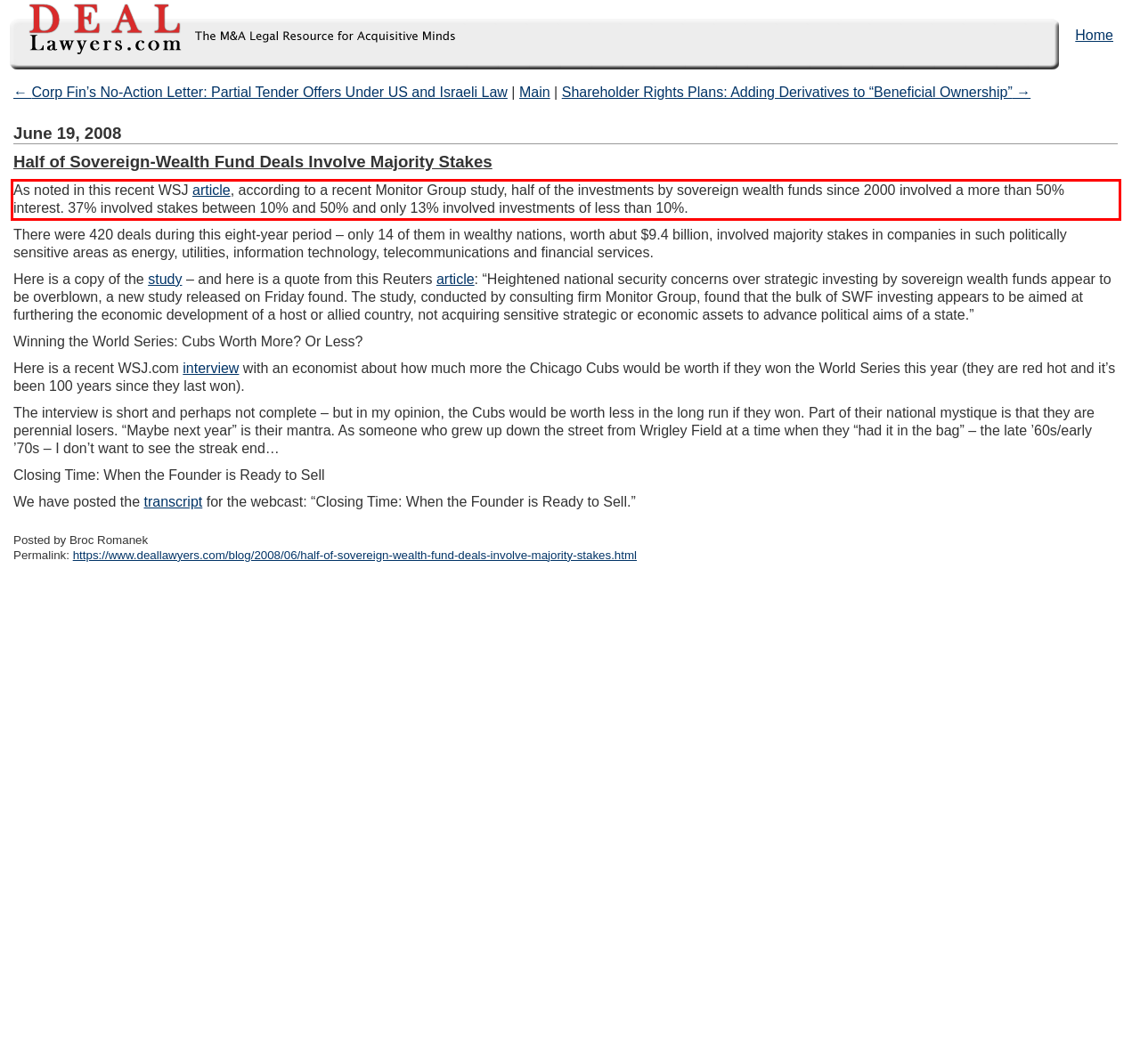Observe the screenshot of the webpage that includes a red rectangle bounding box. Conduct OCR on the content inside this red bounding box and generate the text.

As noted in this recent WSJ article, according to a recent Monitor Group study, half of the investments by sovereign wealth funds since 2000 involved a more than 50% interest. 37% involved stakes between 10% and 50% and only 13% involved investments of less than 10%.